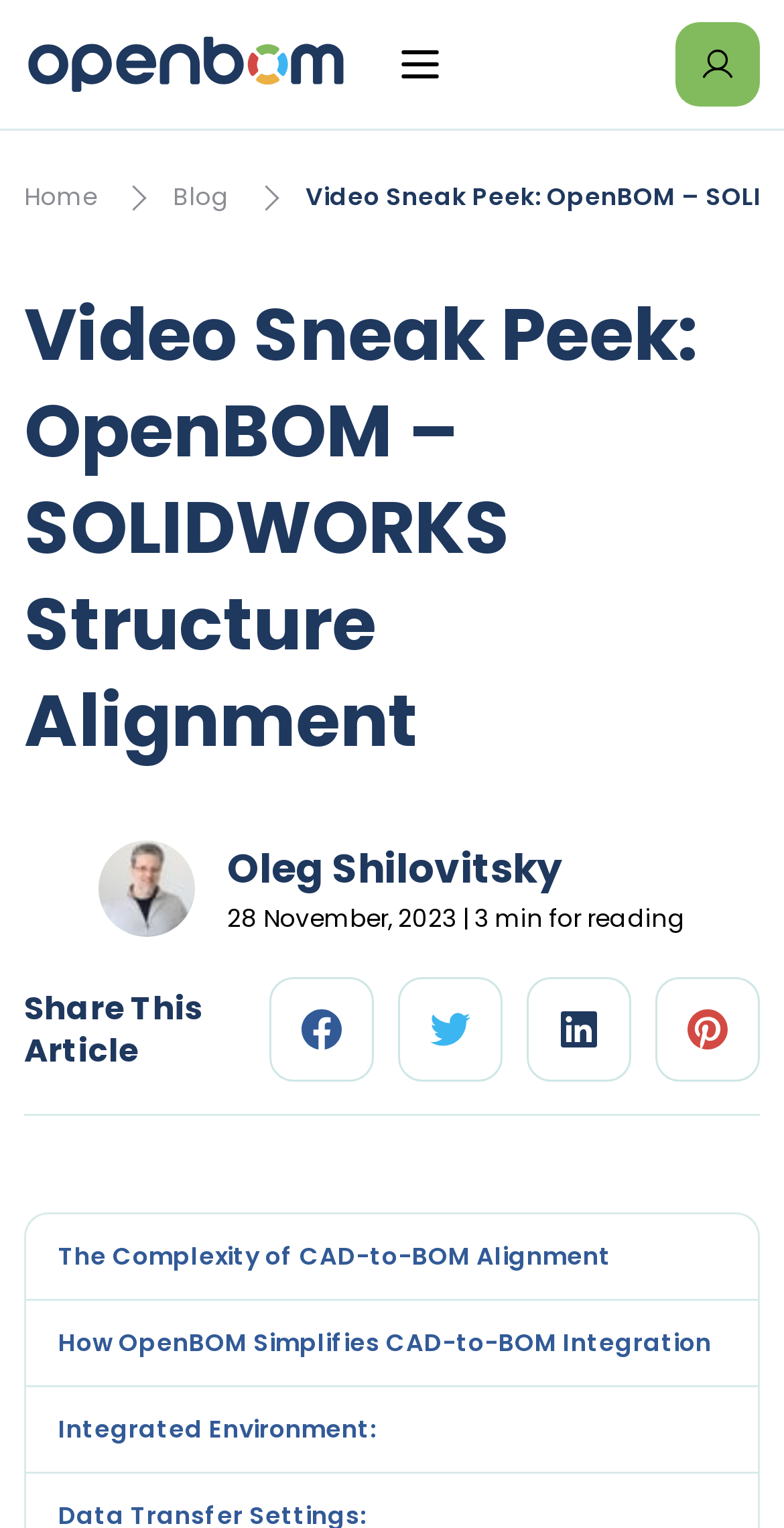Give a detailed account of the webpage, highlighting key information.

The webpage appears to be a blog article or a video sneak peek page. At the top left corner, there is an OpenBOM logo, which is a link. Next to it, there are two links, "Home" and "Blog", positioned horizontally. 

Below these links, there is a heading that reads "Video Sneak Peek: OpenBOM – SOLIDWORKS Structure Alignment". This heading spans almost the entire width of the page.

On the left side of the page, there is an image of a person, Oleg Shilovitsky, positioned below the heading. To the right of the image, there is a text that indicates the article's publication date, "28 November, 2023 | 3 min for reading".

Further down, there is a text "Share This Article" on the left side, and four social media links next to it. Below these links, there are four article links, each with a descriptive title. The titles are "The Complexity of CAD-to-BOM Alignment", "How OpenBOM Simplifies CAD-to-BOM Integration", and "Integrated Environment:". These links are positioned vertically, one below the other.